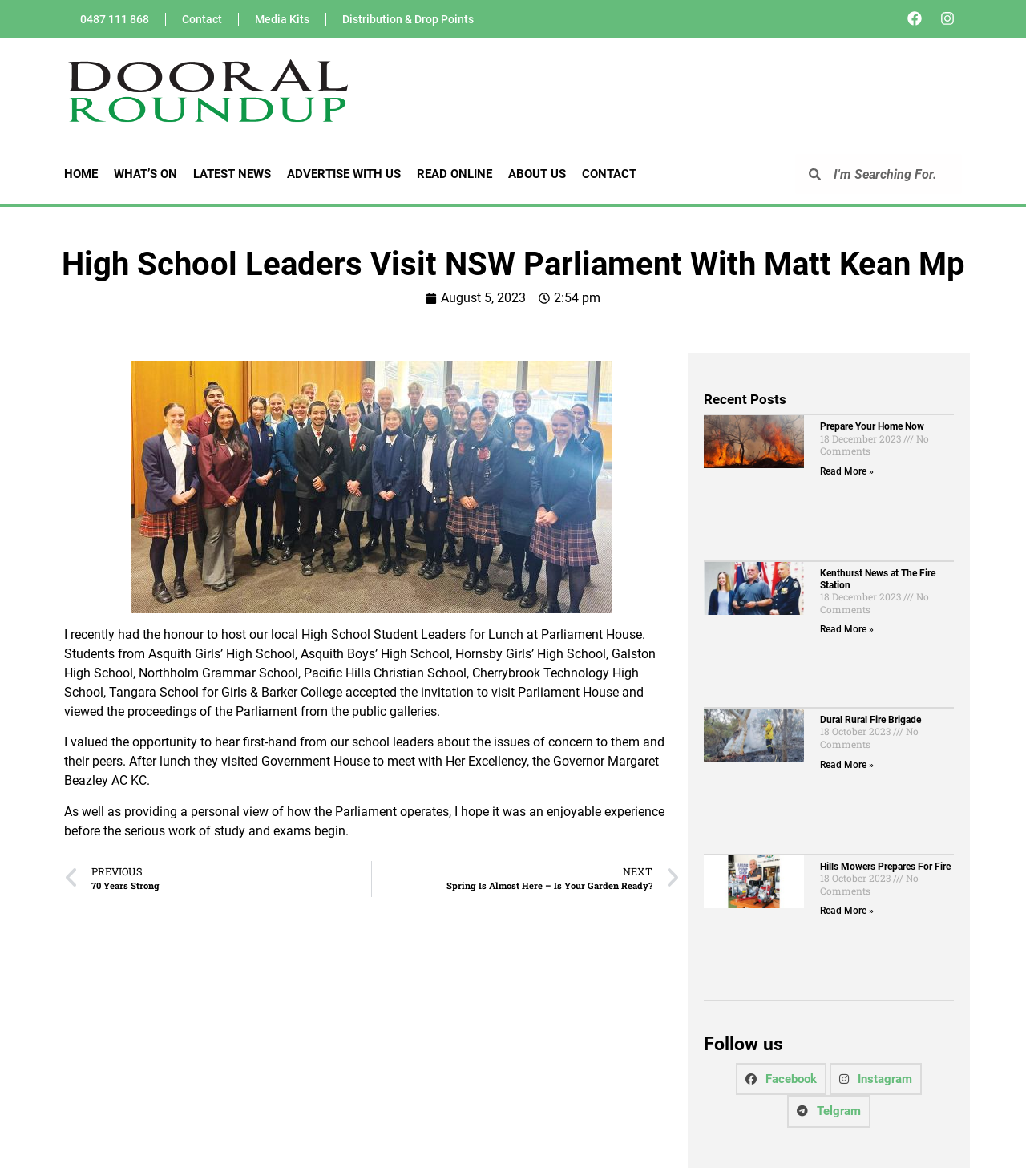Determine the bounding box coordinates (top-left x, top-left y, bottom-right x, bottom-right y) of the UI element described in the following text: Contact

[0.162, 0.001, 0.232, 0.032]